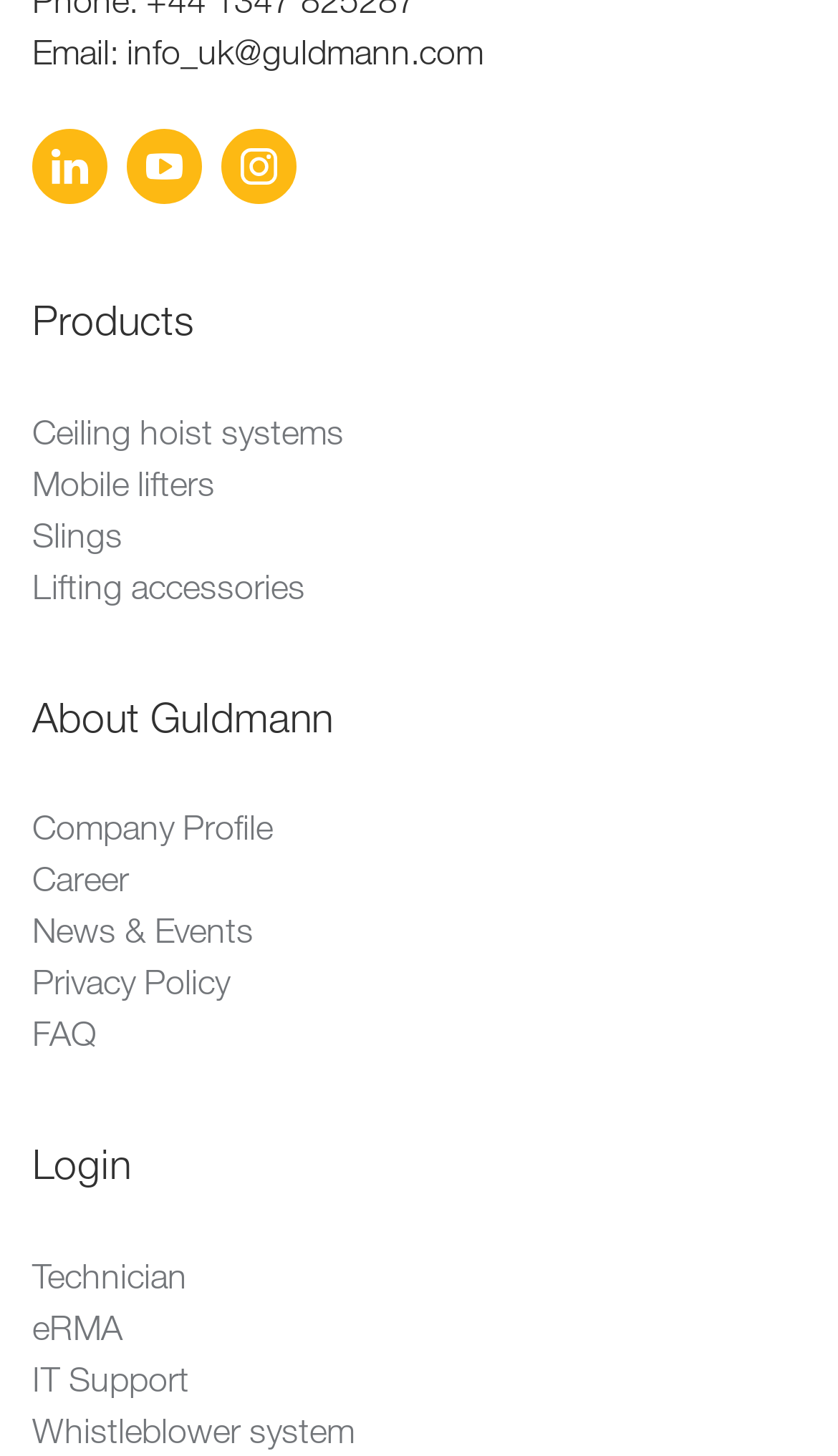Please provide a comprehensive response to the question based on the details in the image: What is the first product category listed?

The first product category is found in the link element with the label 'Ceiling hoist systems' which is located below the 'Products' static text element.